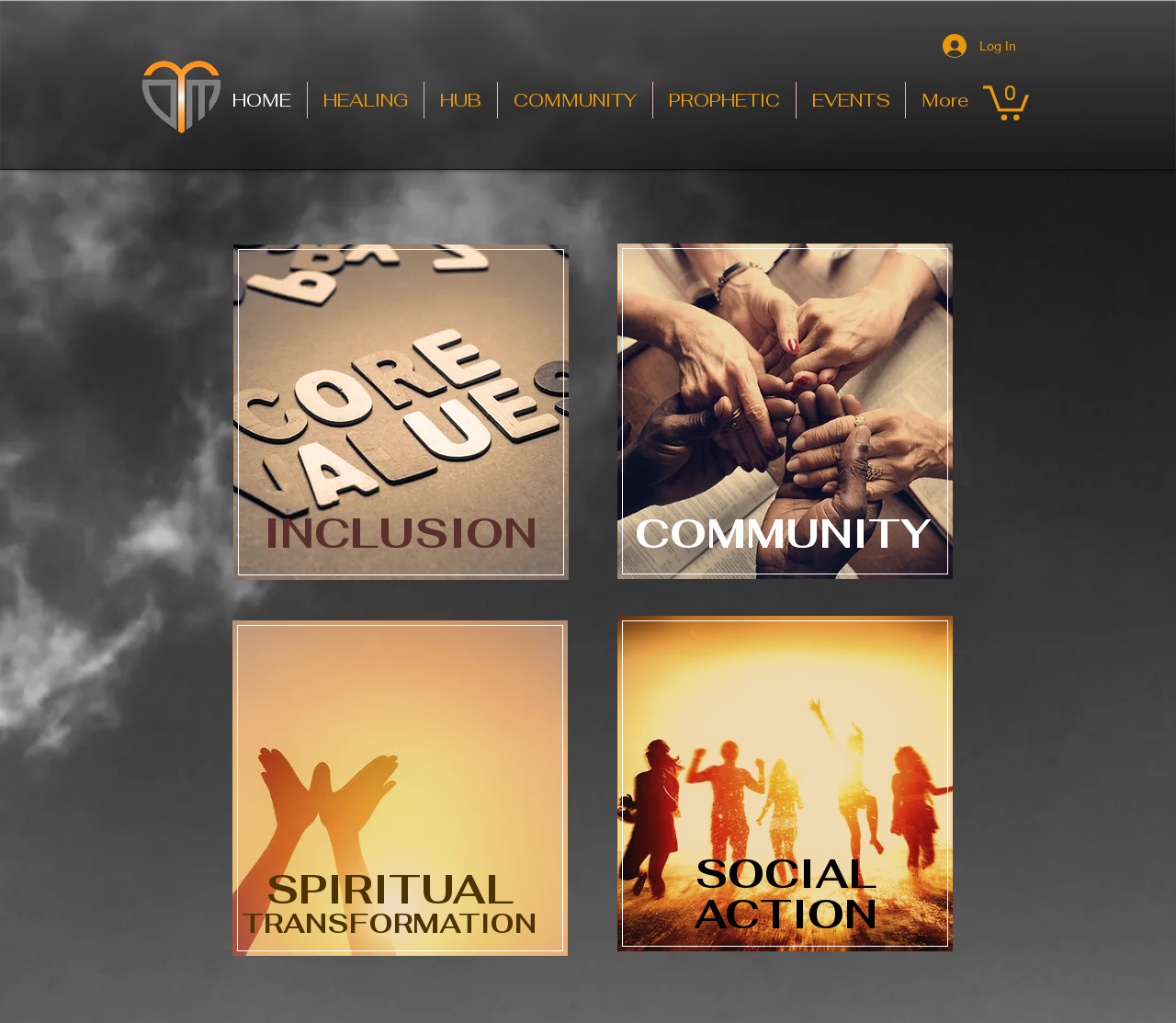Give a short answer using one word or phrase for the question:
How many items are in the cart?

0